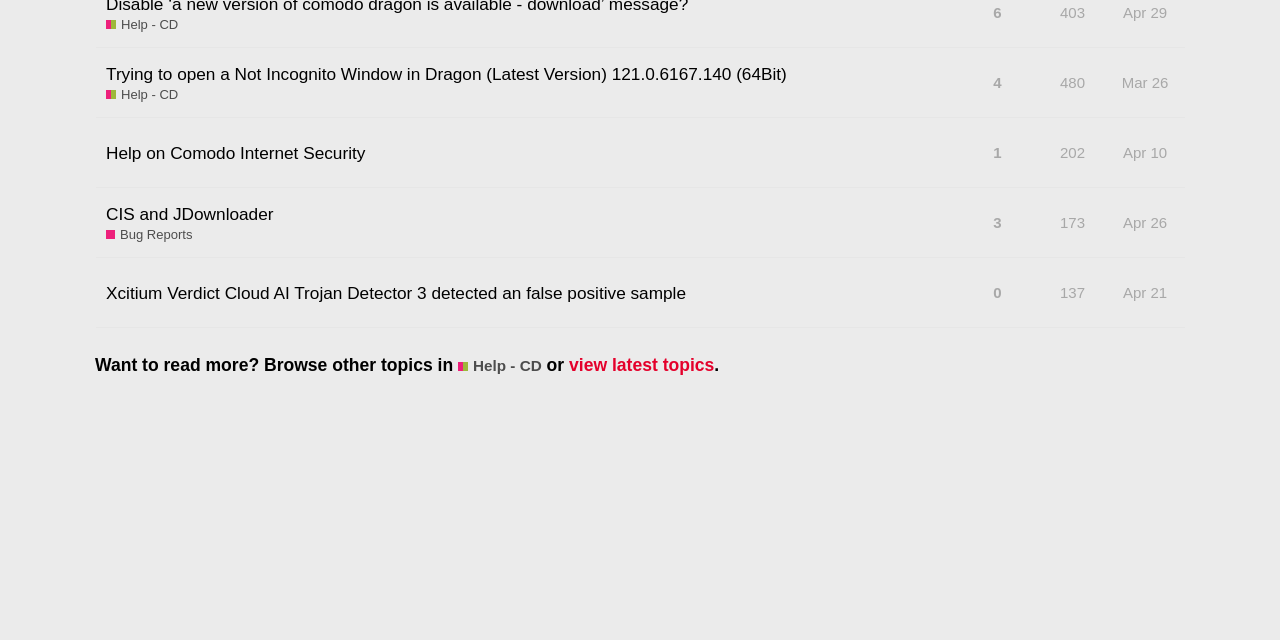Mark the bounding box of the element that matches the following description: "Apr 26".

[0.873, 0.312, 0.916, 0.385]